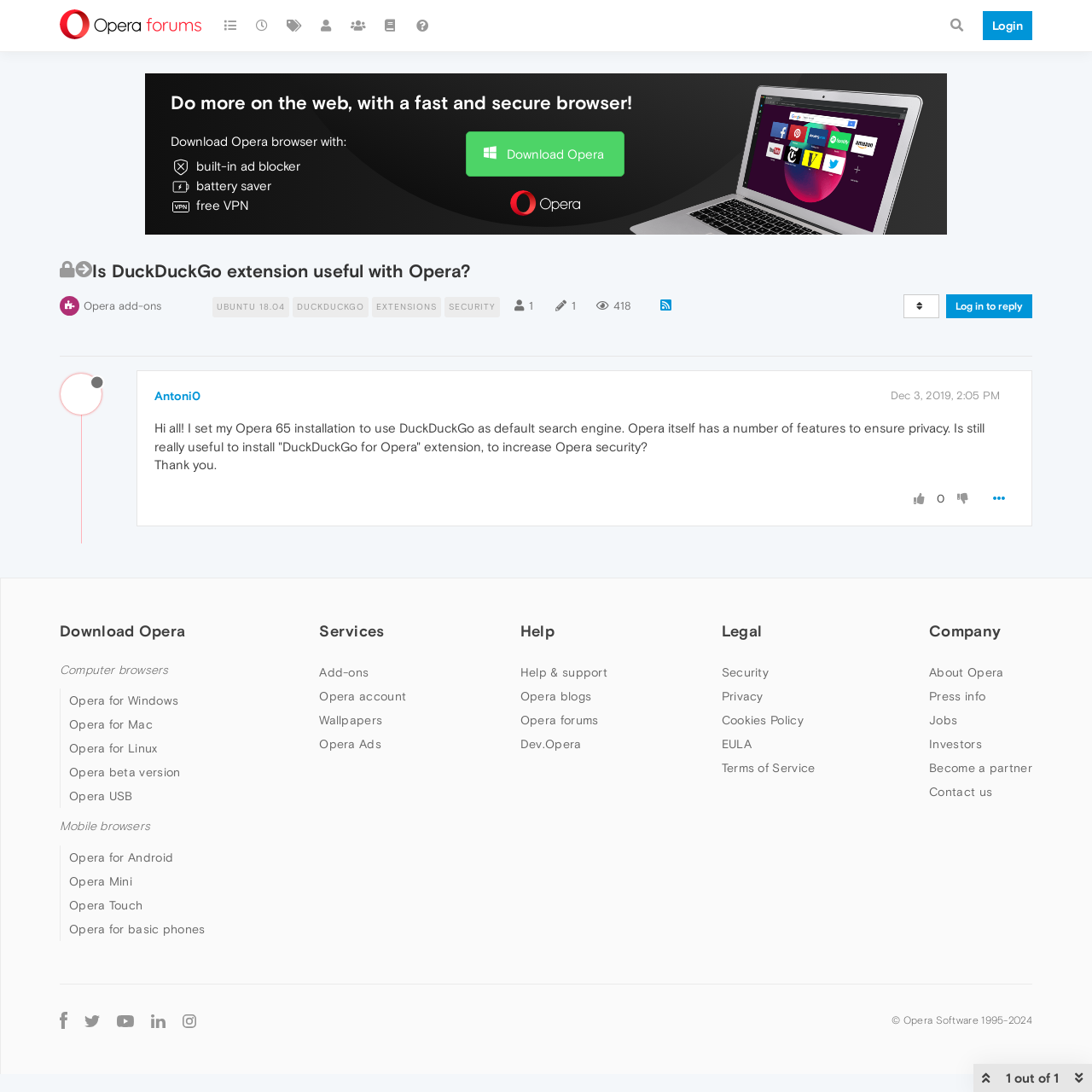Determine the bounding box coordinates of the region to click in order to accomplish the following instruction: "Search for something". Provide the coordinates as four float numbers between 0 and 1, specifically [left, top, right, bottom].

[0.86, 0.0, 0.892, 0.047]